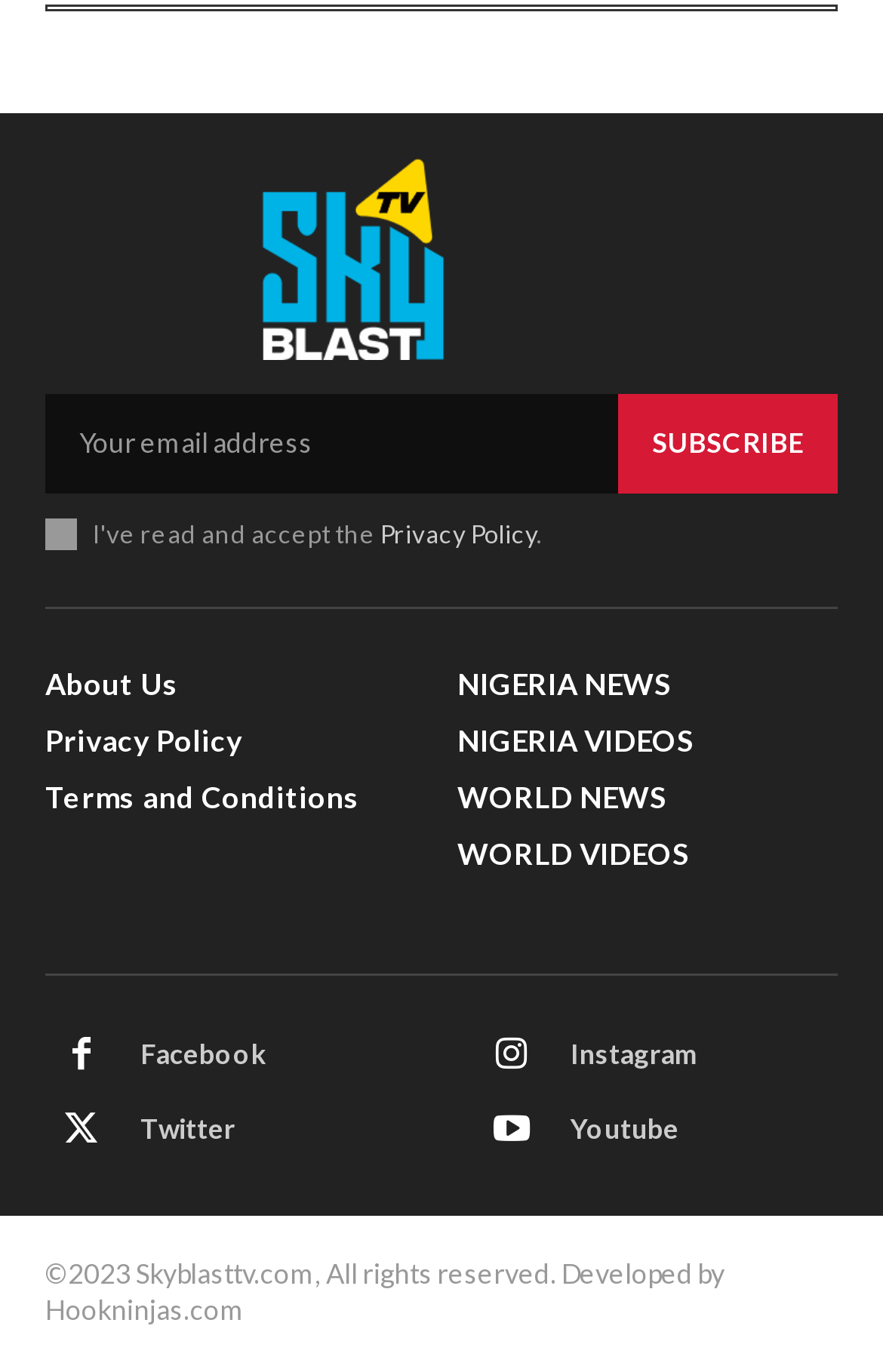Highlight the bounding box coordinates of the element you need to click to perform the following instruction: "Open Nigeria News."

[0.518, 0.485, 0.949, 0.513]